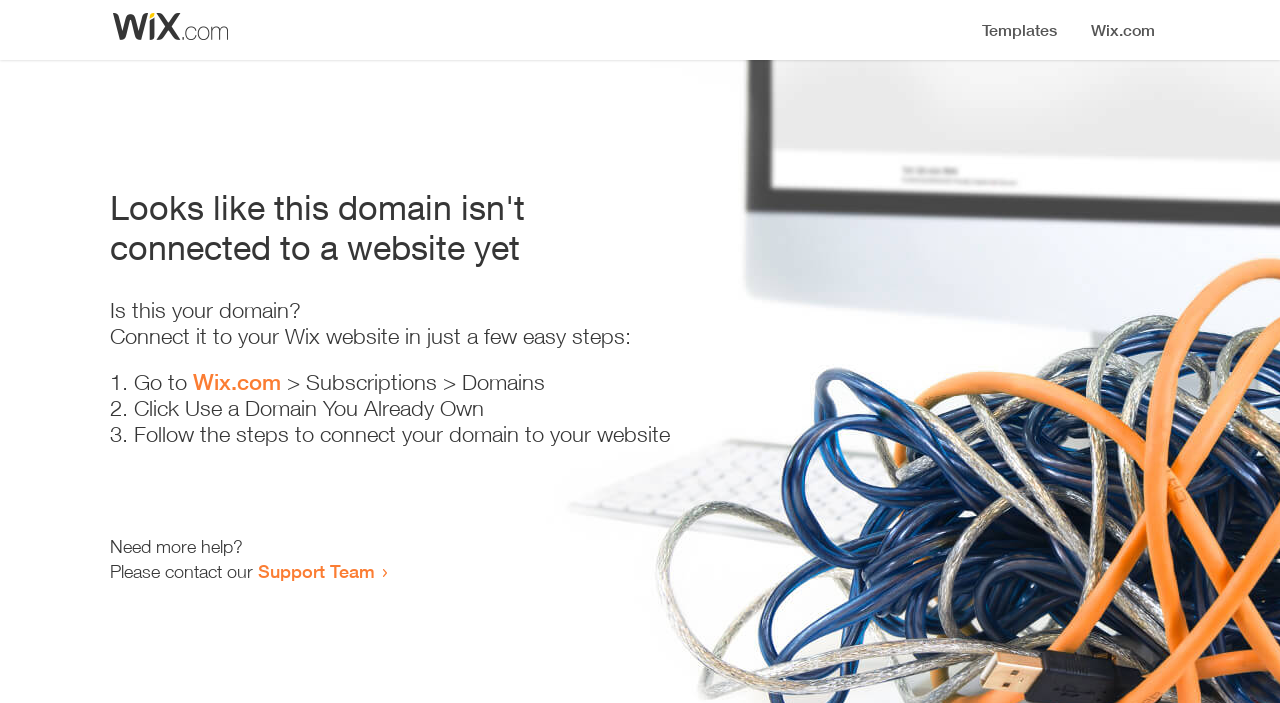What is the purpose of the webpage?
Using the image, provide a detailed and thorough answer to the question.

The webpage provides instructions on how to connect a domain to a Wix website, which suggests that the purpose of the webpage is to guide users through this process.